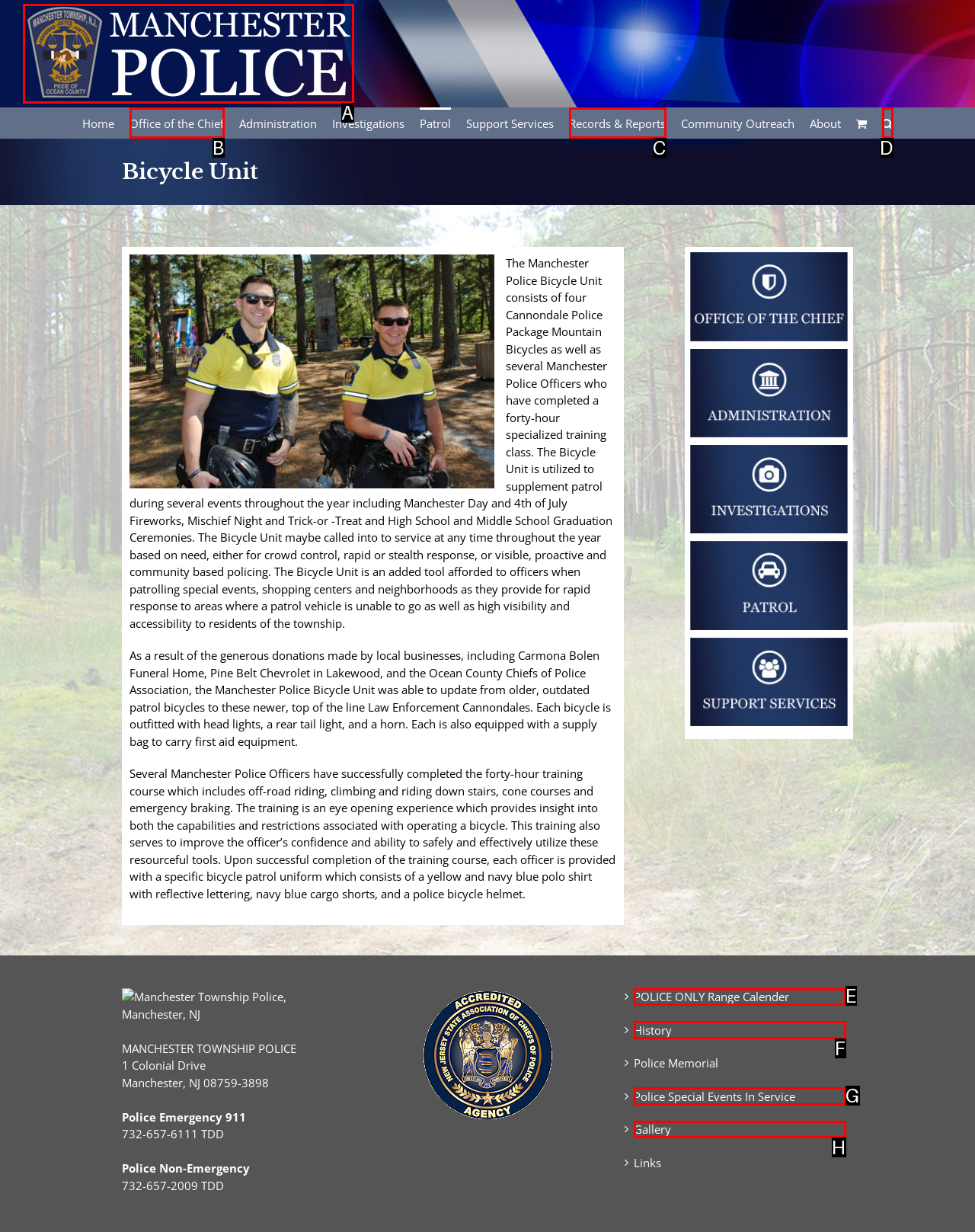Identify the HTML element that corresponds to the description: Gallery Provide the letter of the correct option directly.

H